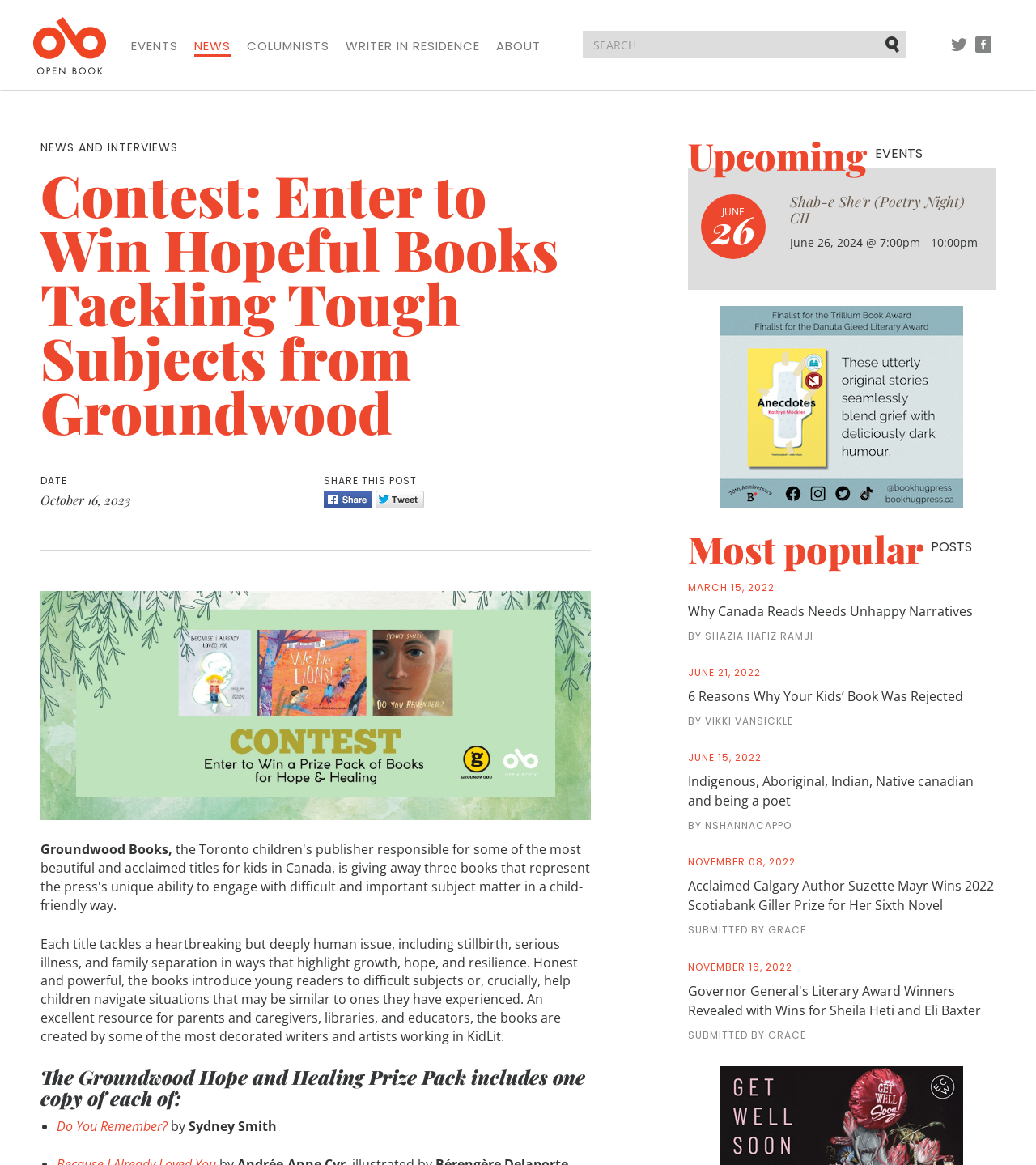What social media platforms are available for sharing the post?
Using the visual information, respond with a single word or phrase.

Facebook and Twitter